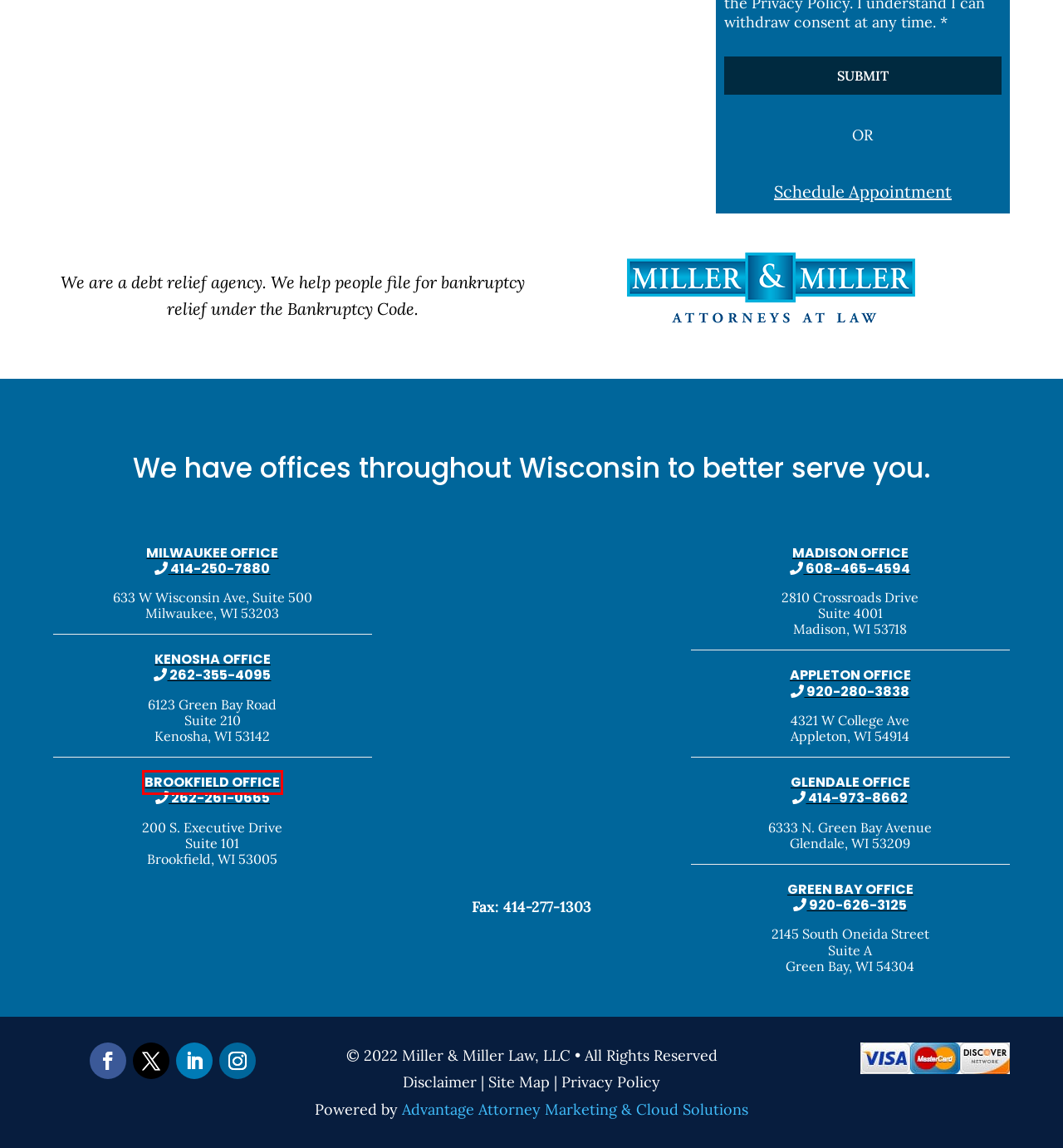Evaluate the webpage screenshot and identify the element within the red bounding box. Select the webpage description that best fits the new webpage after clicking the highlighted element. Here are the candidates:
A. Green Bay Law Office | Miller & Miller Law, LLP
B. Glendale Bankruptcy Law Office | Glendale, WI
C. Kenosha Bankruptcy Law Office | Miller & Miller Law, LLC | WI
D. Disclaimer | Miller & Miller Law, LLC
E. Brookfield Bankruptcy Law Office |Brookfield, WI
F. Appleton Bankruptcy Law Office | Appleton, WI
G. Small Law Firm Marketing | Lawyer SEO | Legal Marketing for Attorneys
H. Madison Bankruptcy Law Office | Debt Relief Attorneys

E